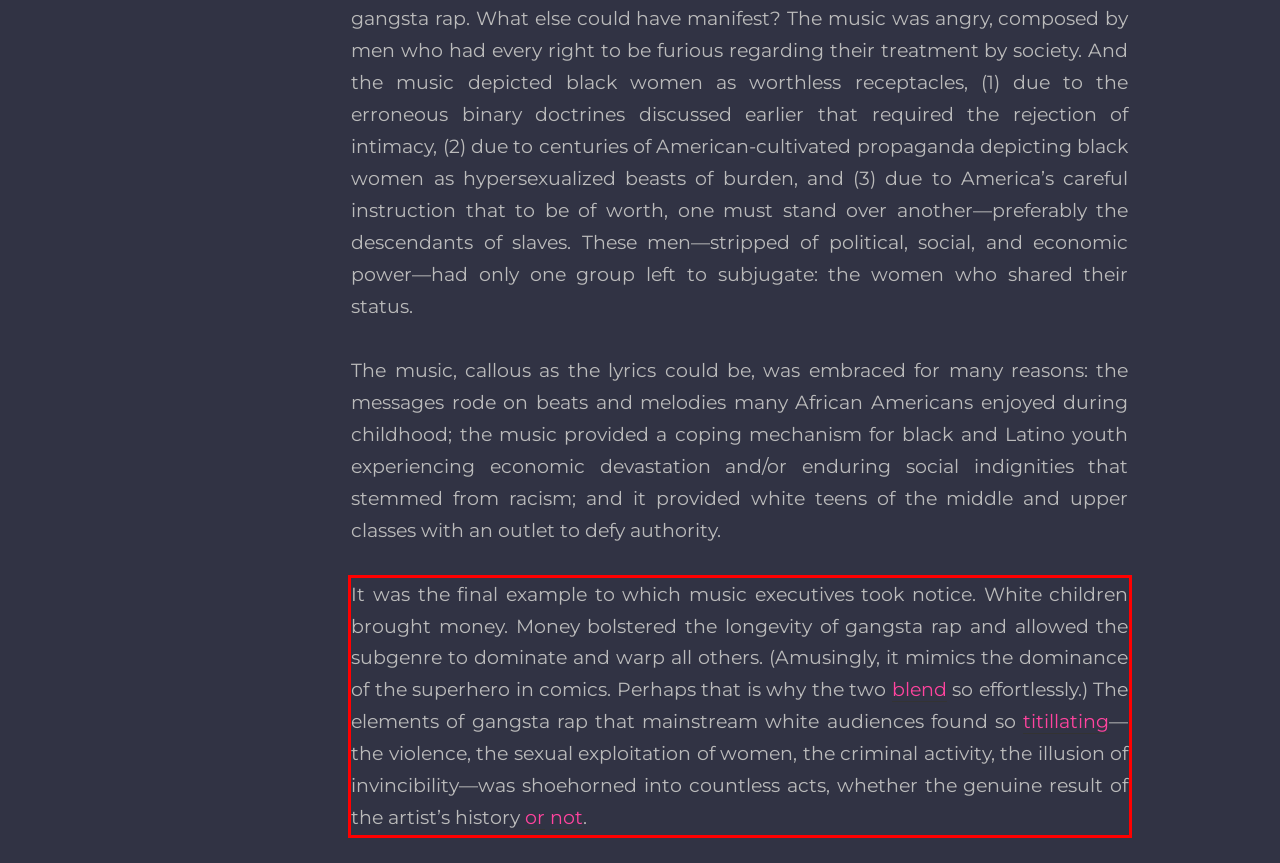Please perform OCR on the text content within the red bounding box that is highlighted in the provided webpage screenshot.

It was the final example to which music executives took notice. White children brought money. Money bolstered the longevity of gangsta rap and allowed the subgenre to dominate and warp all others. (Amusingly, it mimics the dominance of the superhero in comics. Perhaps that is why the two blend so effortlessly.) The elements of gangsta rap that mainstream white audiences found so titillating—the violence, the sexual exploitation of women, the criminal activity, the illusion of invincibility—was shoehorned into countless acts, whether the genuine result of the artist’s history or not.